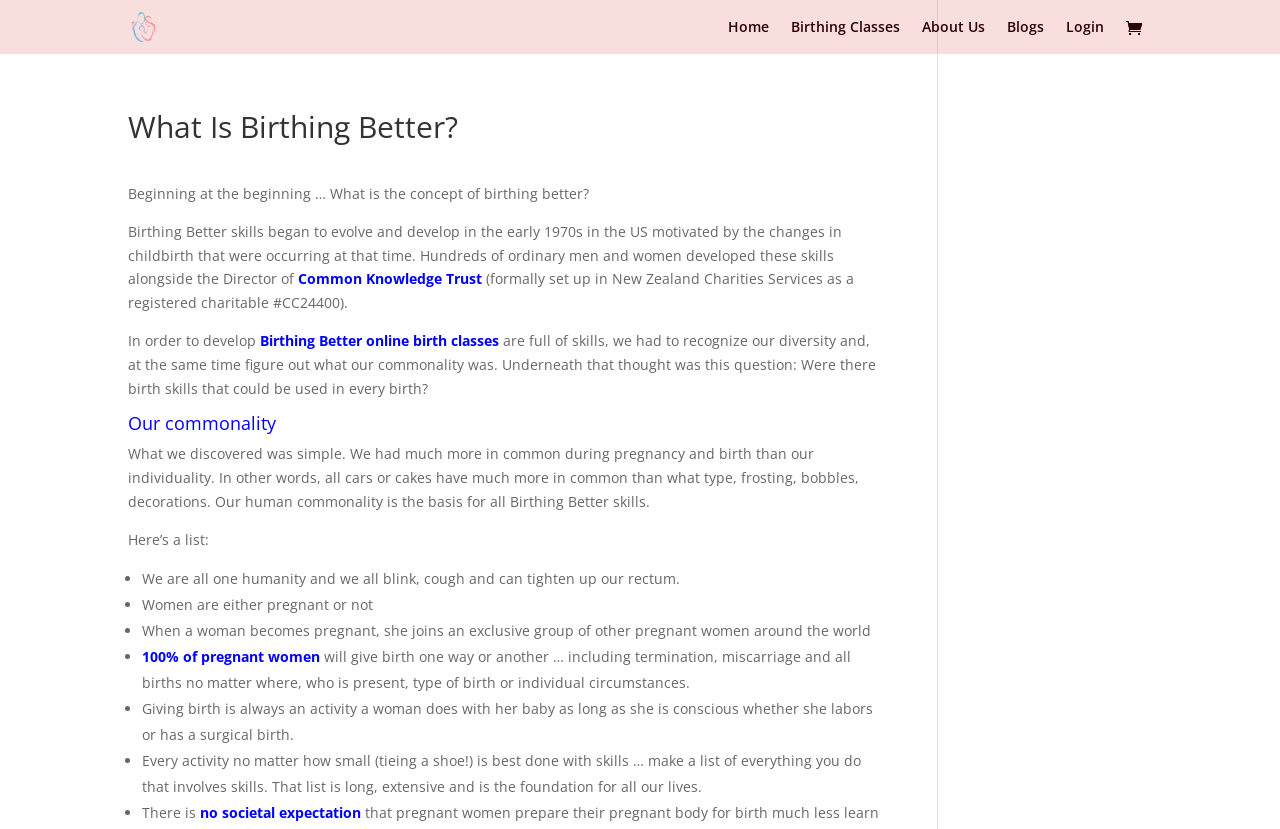Describe all the visual and textual components of the webpage comprehensively.

The webpage is about Birthing Better, a concept that aims to reduce and prevent birthing issues, cope with internal sensations and external factors, and use skills in any birth experience. 

At the top left of the page, there is a link to "Birthing Better" accompanied by an image with the same name. On the top right, there are five links: "Home", "Birthing Classes", "About Us", "Blogs", and "Login", followed by a small icon represented by "\ue07a". 

Below the top section, there is a heading "What Is Birthing Better?" followed by a brief introduction to the concept. The text explains that Birthing Better skills began to evolve in the 1970s in the US, motivated by changes in childbirth at that time. 

Further down, there is a link to "Common Knowledge Trust" and a description of its registration as a charitable organization in New Zealand. The text then explains the development of Birthing Better online birth classes and the recognition of diversity and commonality among individuals. 

The next section is headed "Our commonality" and describes the discovery that people have more in common during pregnancy and birth than their individuality. This is followed by a list of commonalities, including being part of humanity, being pregnant or not, and giving birth one way or another. Each list item is marked with a bullet point. 

Throughout the page, there are no images other than the "Birthing Better" logo at the top. The layout is organized, with clear headings and concise text, making it easy to follow the narrative.